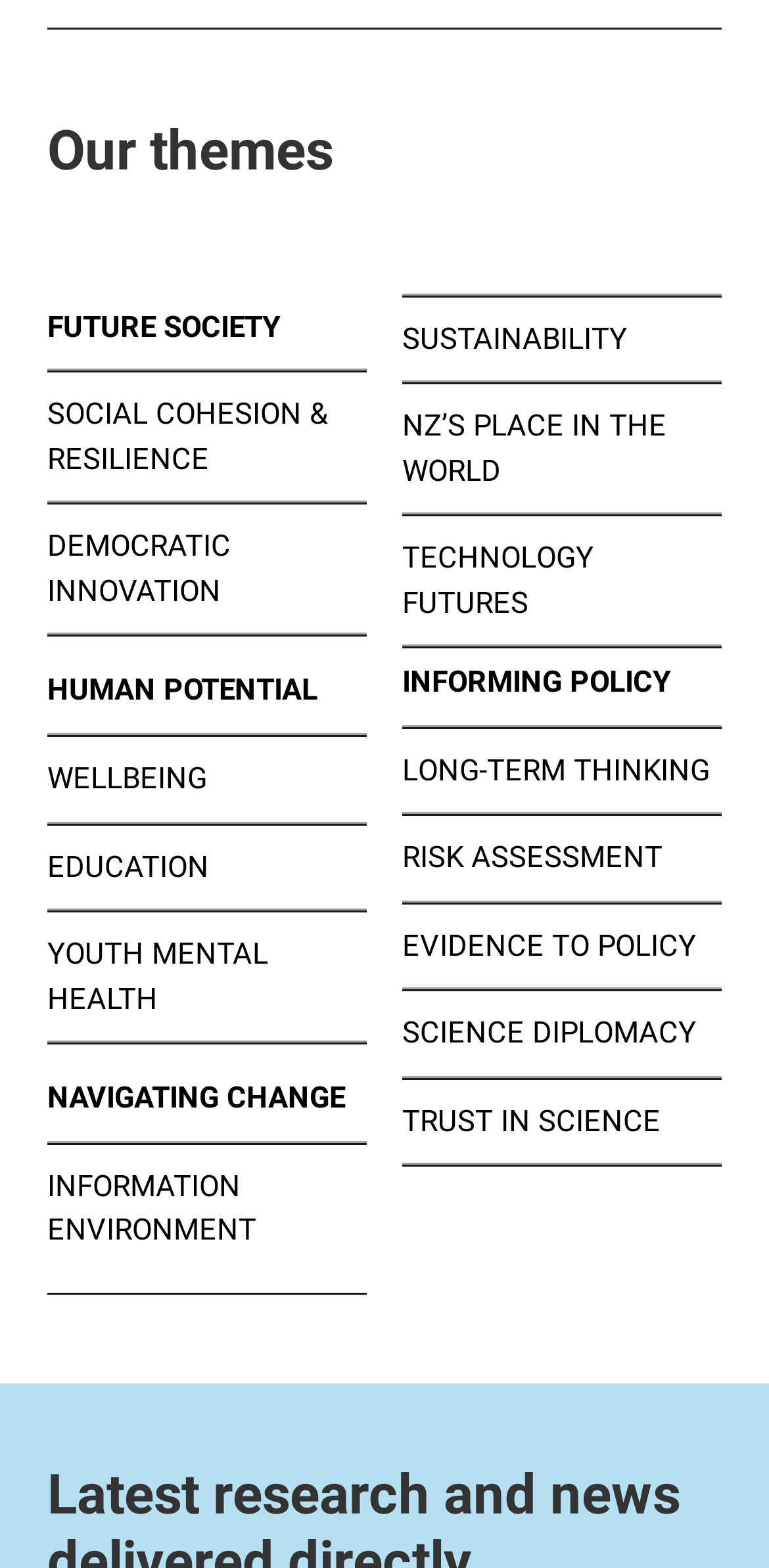How many themes are listed?
Please give a well-detailed answer to the question.

I counted the number of headings and links that seem to represent different themes, and there are 12 of them: FUTURE SOCIETY, SOCIAL COHESION & RESILIENCE, DEMOCRATIC INNOVATION, HUMAN POTENTIAL, WELLBEING, EDUCATION, YOUTH MENTAL HEALTH, NAVIGATING CHANGE, SUSTAINABILITY, NZ’S PLACE IN THE WORLD, TECHNOLOGY FUTURES, and INFORMING POLICY.